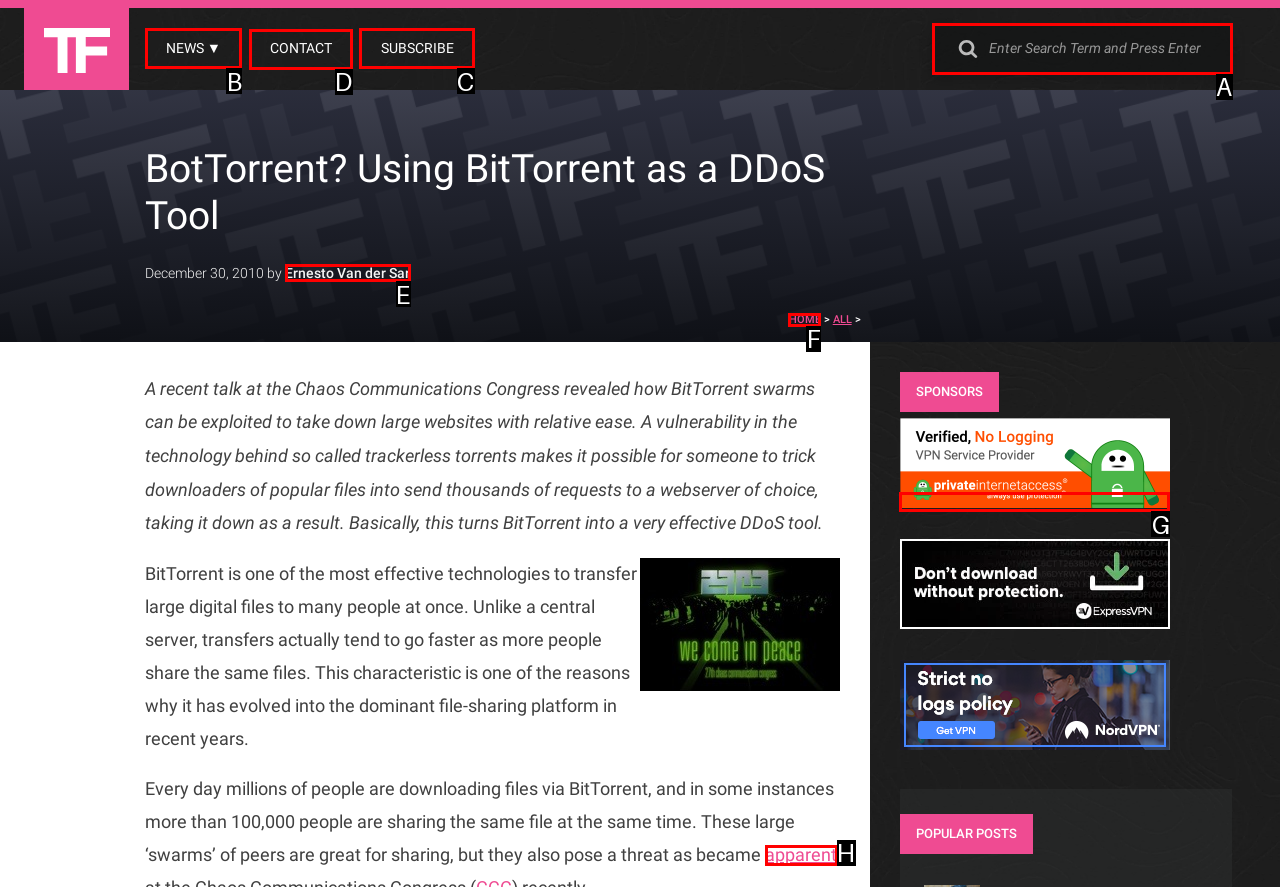Determine the letter of the UI element I should click on to complete the task: Contact the website from the provided choices in the screenshot.

D